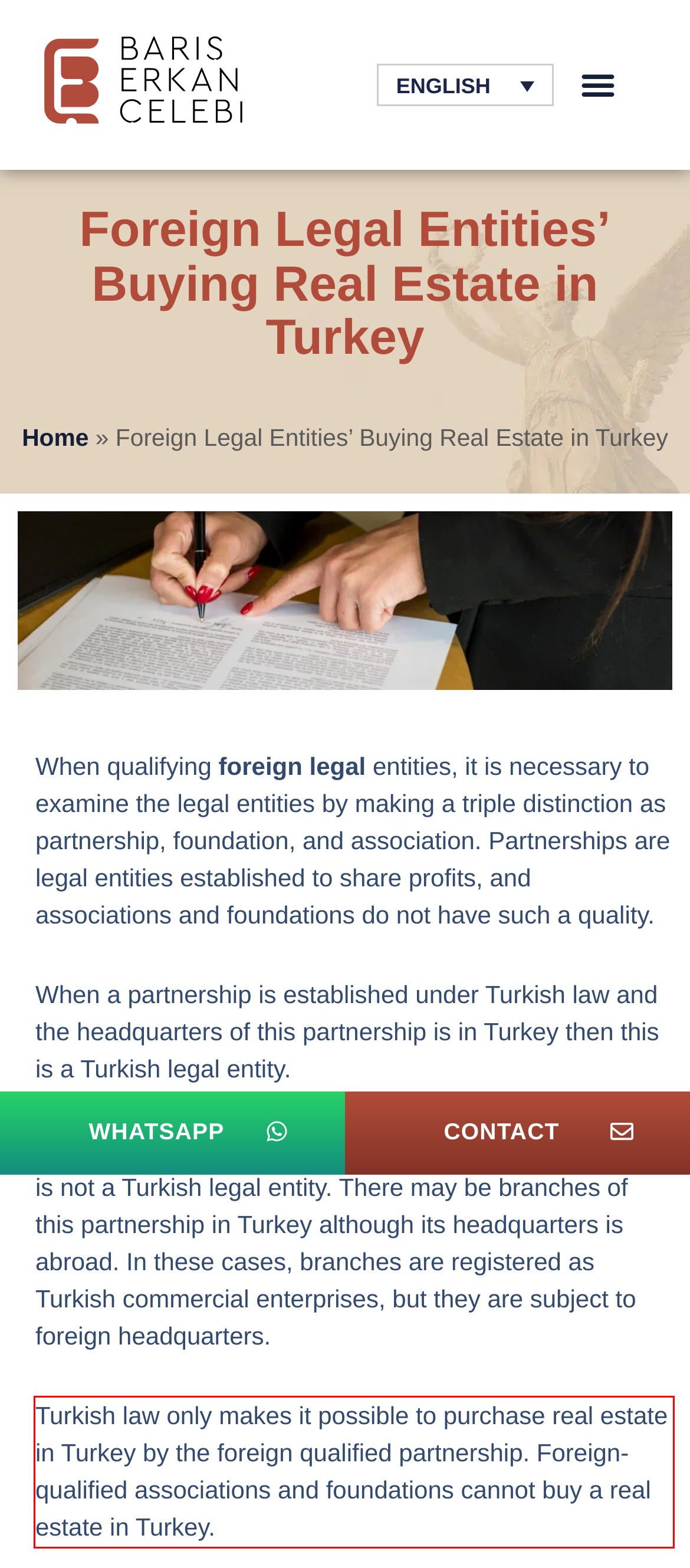Please look at the webpage screenshot and extract the text enclosed by the red bounding box.

Turkish law only makes it possible to purchase real estate in Turkey by the foreign qualified partnership. Foreign-qualified associations and foundations cannot buy a real estate in Turkey.